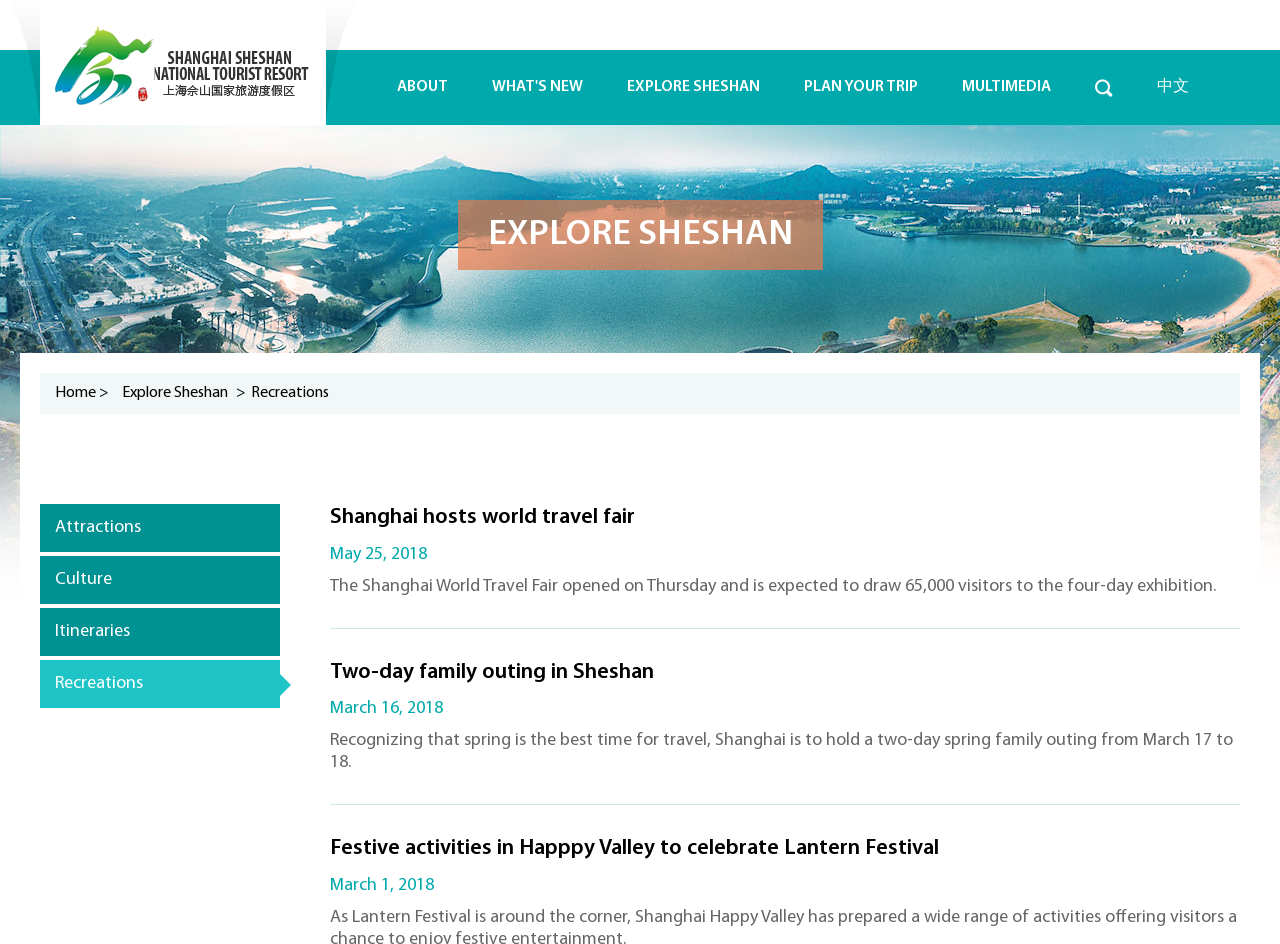Utilize the information from the image to answer the question in detail:
What is the purpose of the two-day spring family outing?

The webpage has a heading 'Two-day family outing in Sheshan' and a StaticText 'Recognizing that spring is the best time for travel...'. Therefore, the purpose of the two-day spring family outing is for travel.